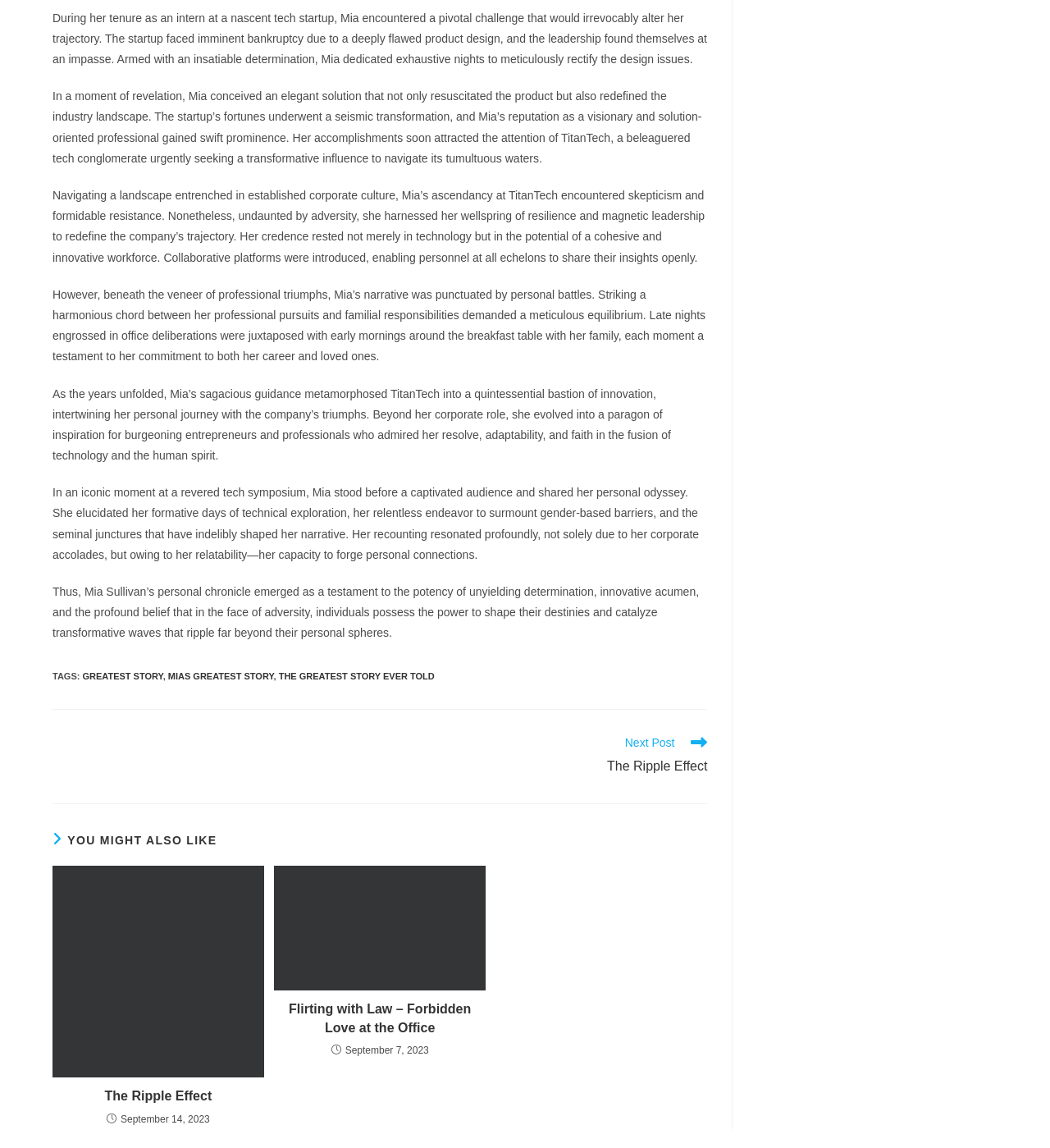Please find and report the bounding box coordinates of the element to click in order to perform the following action: "Read more about the article Flirting with Law – Forbidden Love at the Office". The coordinates should be expressed as four float numbers between 0 and 1, in the format [left, top, right, bottom].

[0.261, 0.754, 0.463, 0.863]